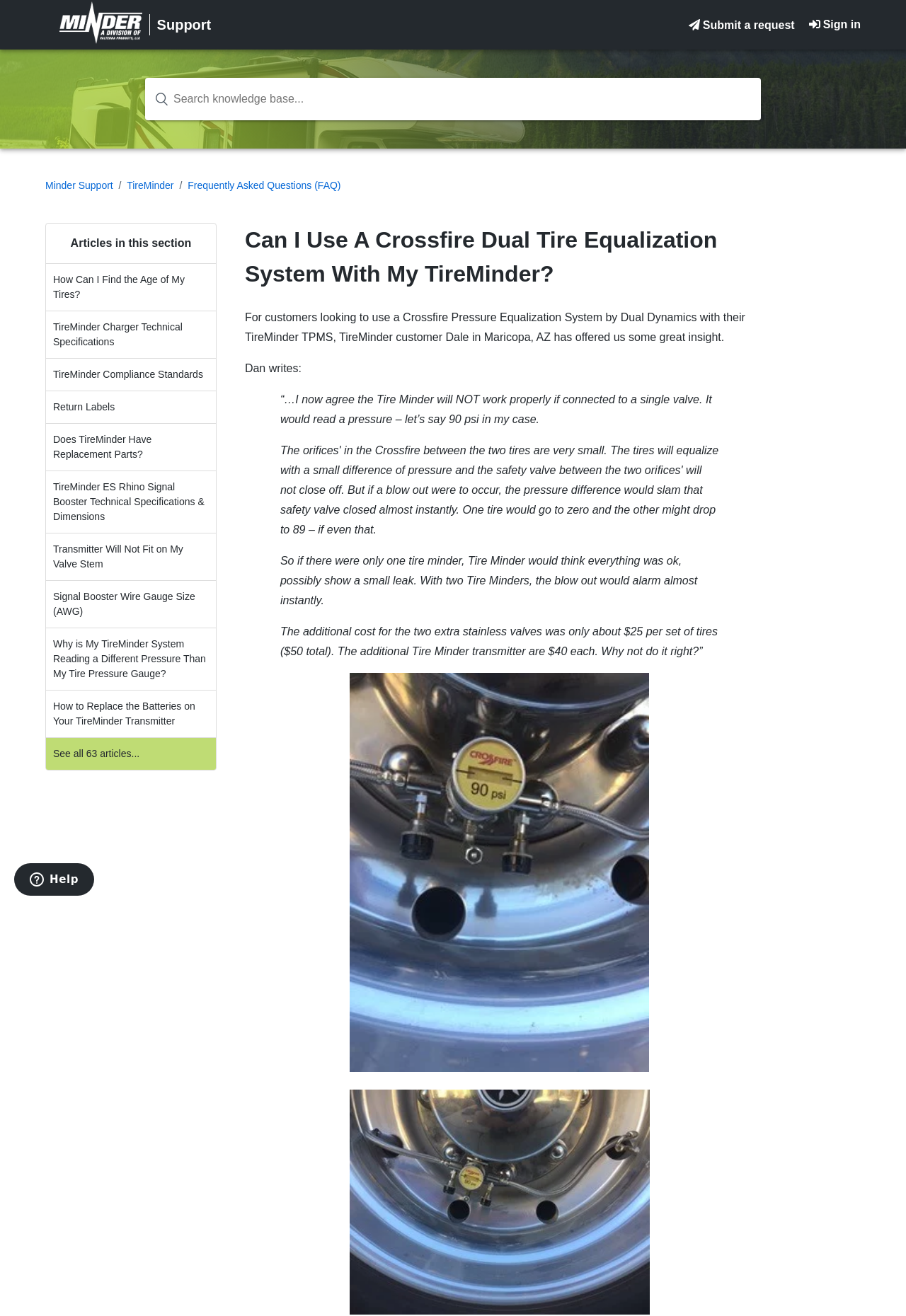Give a one-word or phrase response to the following question: What is the additional cost of the two extra stainless valves?

$25 per set of tires